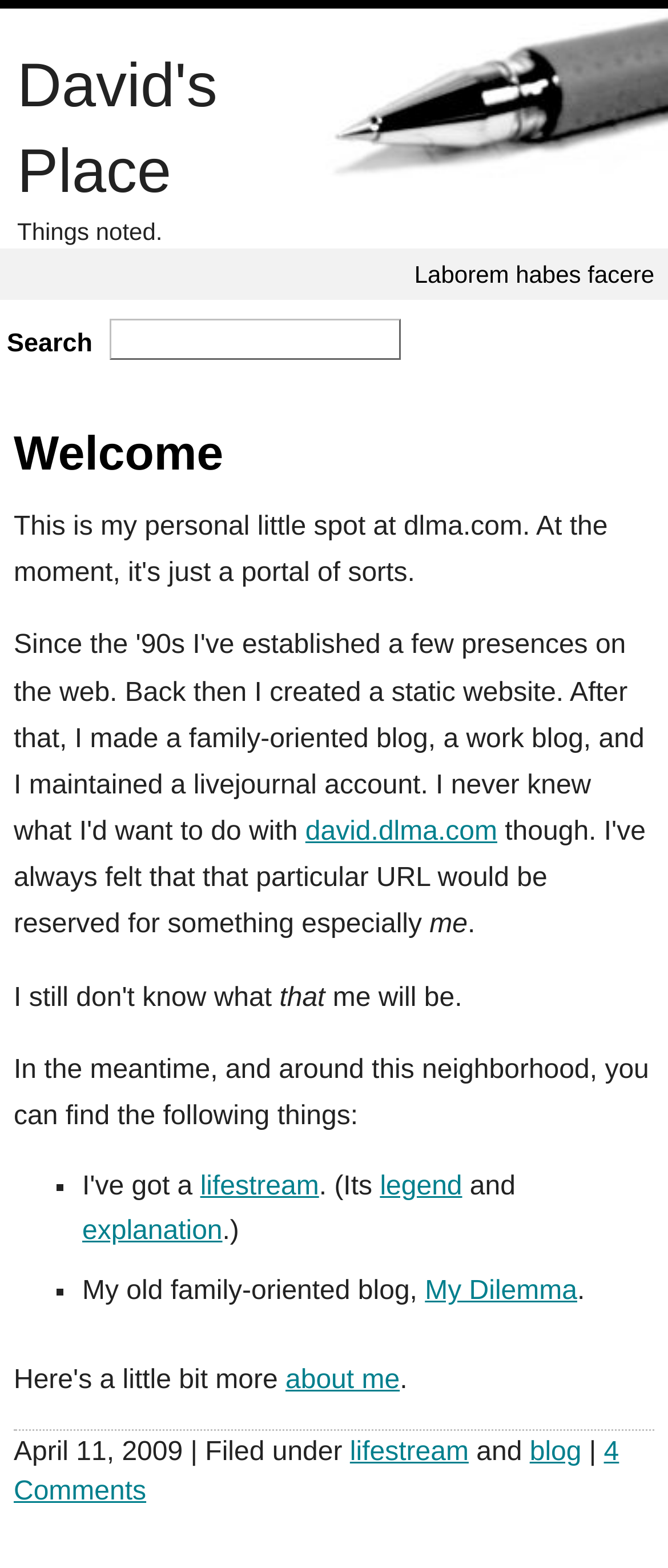What is the author's old family-oriented blog?
Refer to the image and respond with a one-word or short-phrase answer.

My Dilemma